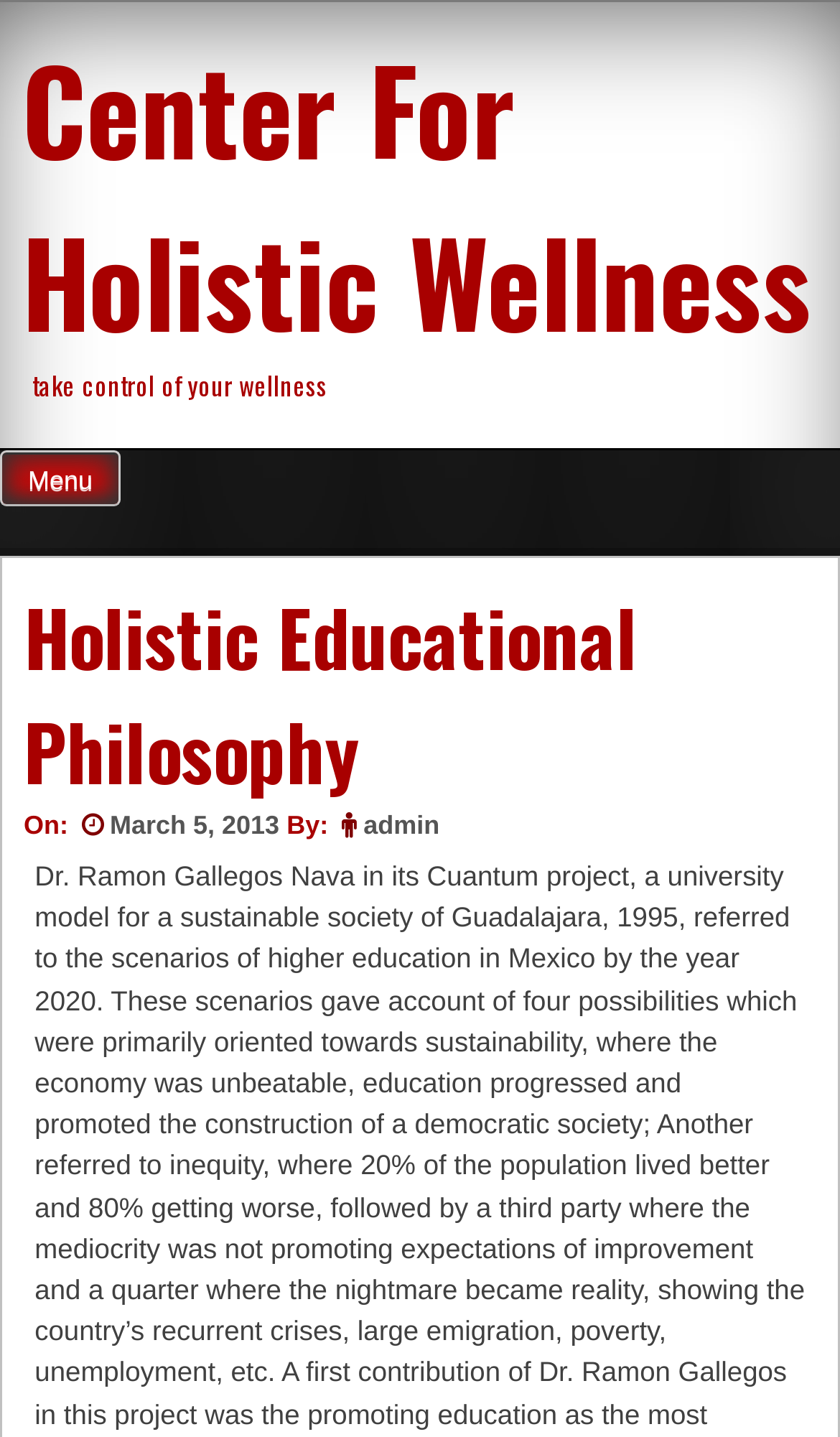Answer this question in one word or a short phrase: What is the text on the top-right button?

Menu